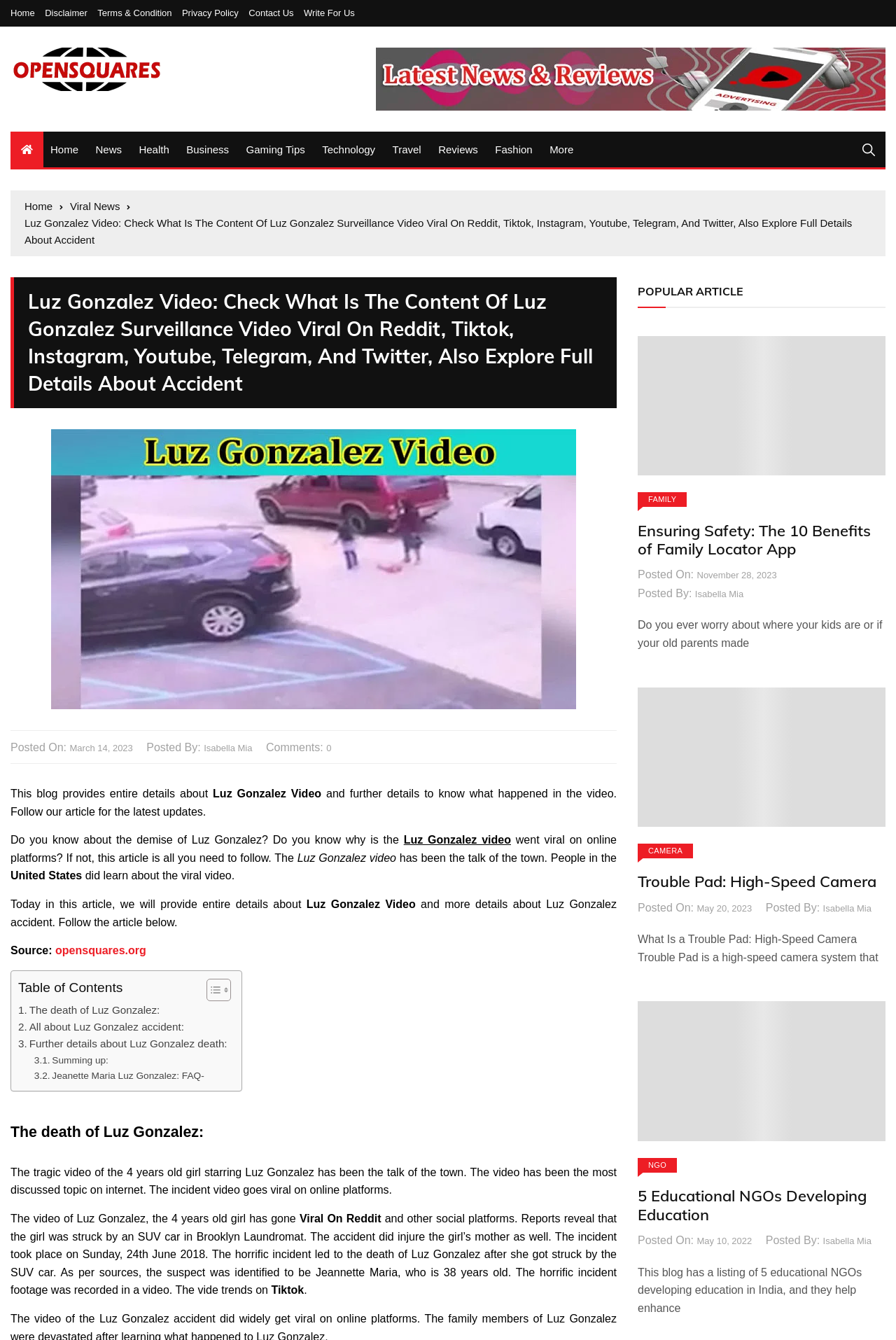Extract the primary header of the webpage and generate its text.

Luz Gonzalez Video: Check What Is The Content Of Luz Gonzalez Surveillance Video Viral On Reddit, Tiktok, Instagram, Youtube, Telegram, And Twitter, Also Explore Full Details About Accident